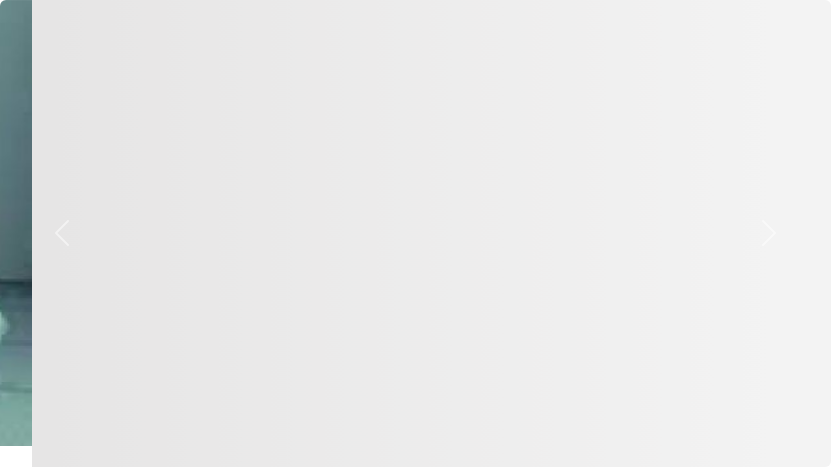Break down the image and describe each part extensively.

This image features a section of a web page dedicated to showcasing a filmmaker's profile. The focus appears to be on the director Valentina Zucco Pedicini, suggesting her importance in the cinematic landscape. The layout supports a gallery or slideshow format for viewing multiple images related to her work.

To the left of the image area, there are navigation buttons labeled "Previous" and "Next," allowing viewers to easily browse through a collection of images. The overall aesthetic is clean and minimalistic, designed to draw attention to the visual content while making navigation user-friendly. 

This section is part of a larger context where additional details about her films, accomplishments at festivals such as the Venice Film Festival and the Stockholm International Film Festival, and other related information may be found. The image reflects a blend of artistic presentation and accessibility, typical of a film festival website, elevating the viewer's experience while providing insights into the director’s contributions to cinema.